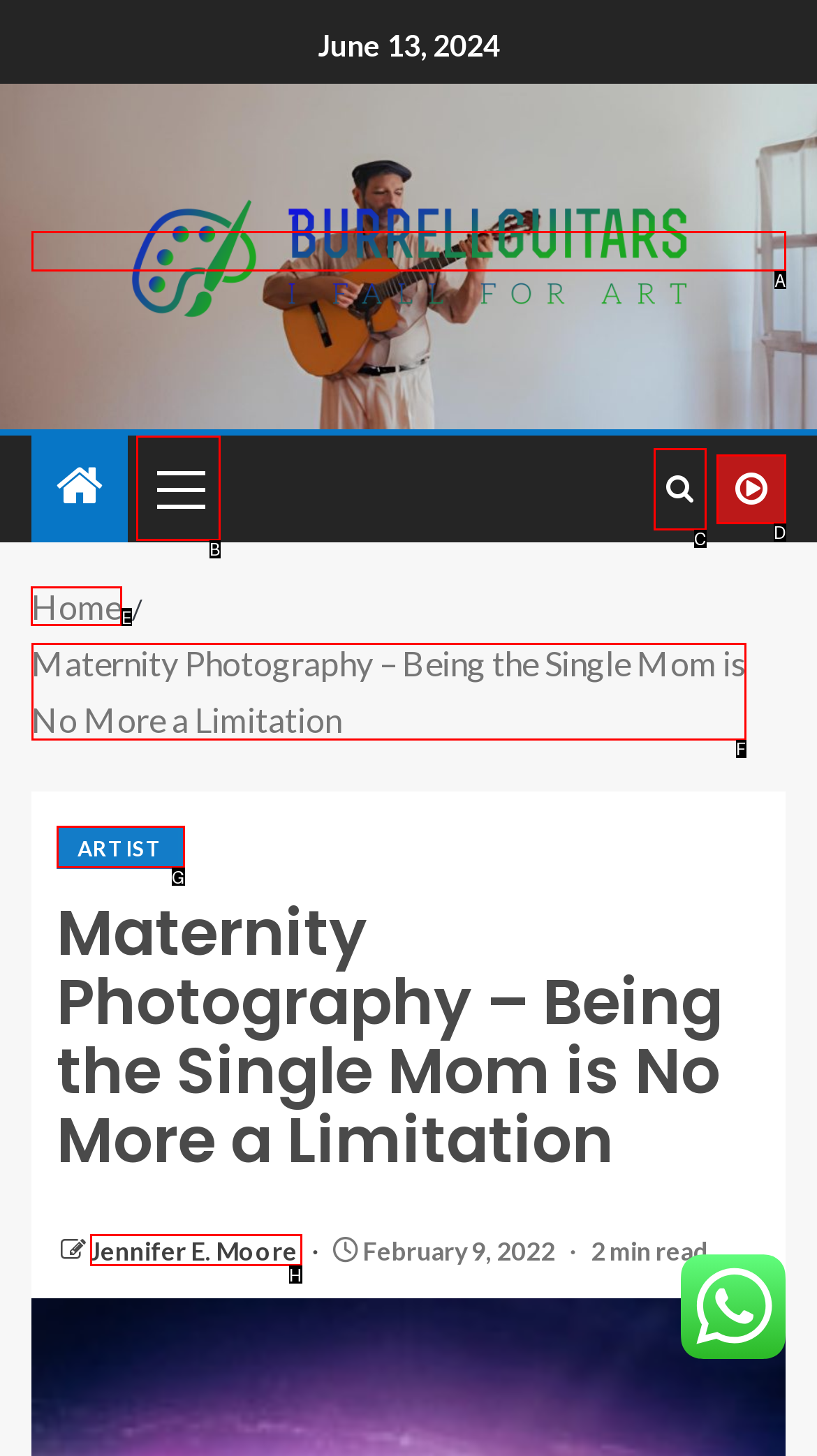Choose the letter of the option that needs to be clicked to perform the task: Go to the Home page. Answer with the letter.

E